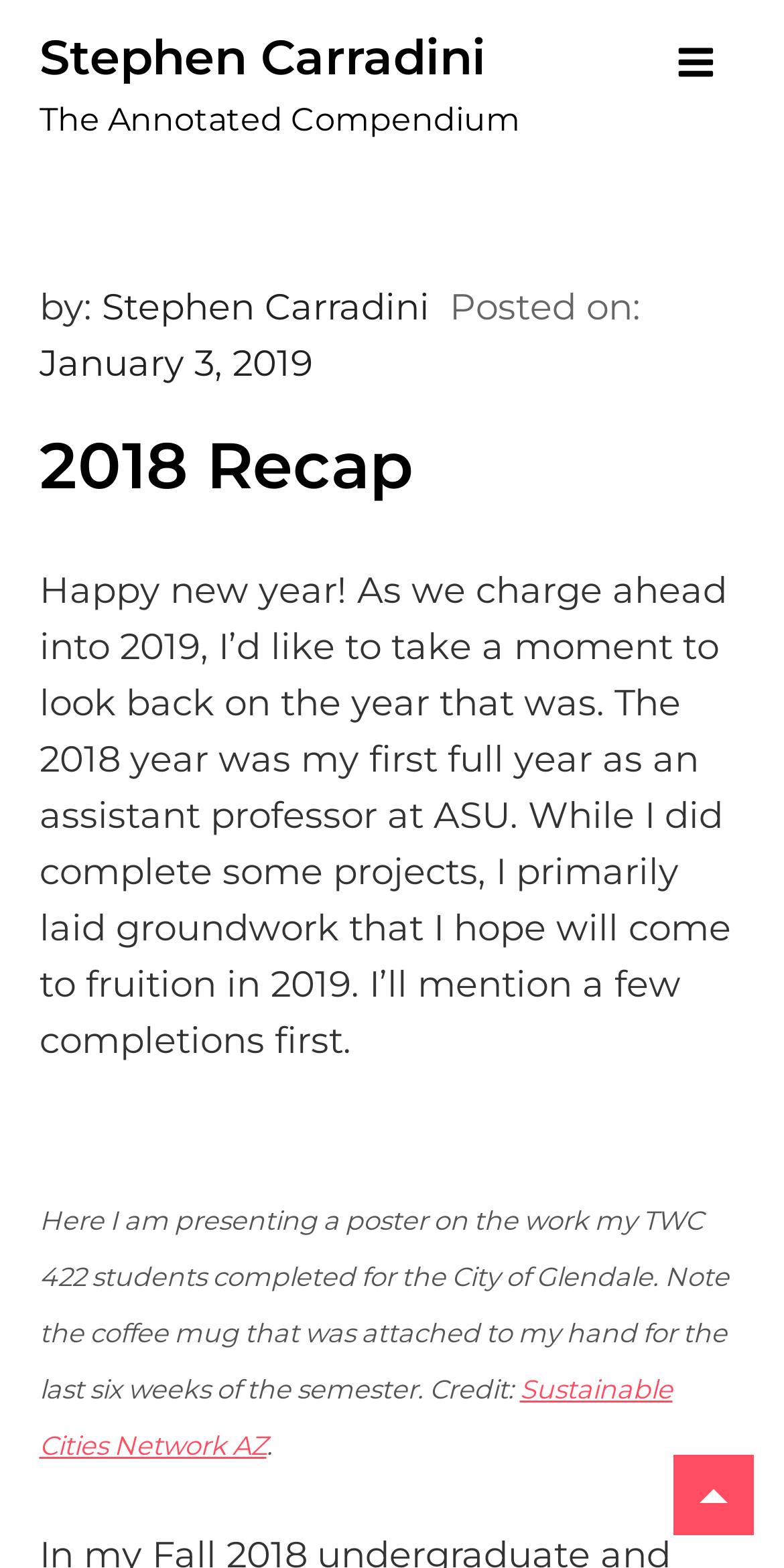Please find the bounding box for the UI component described as follows: "January 3, 2019".

[0.05, 0.218, 0.399, 0.246]